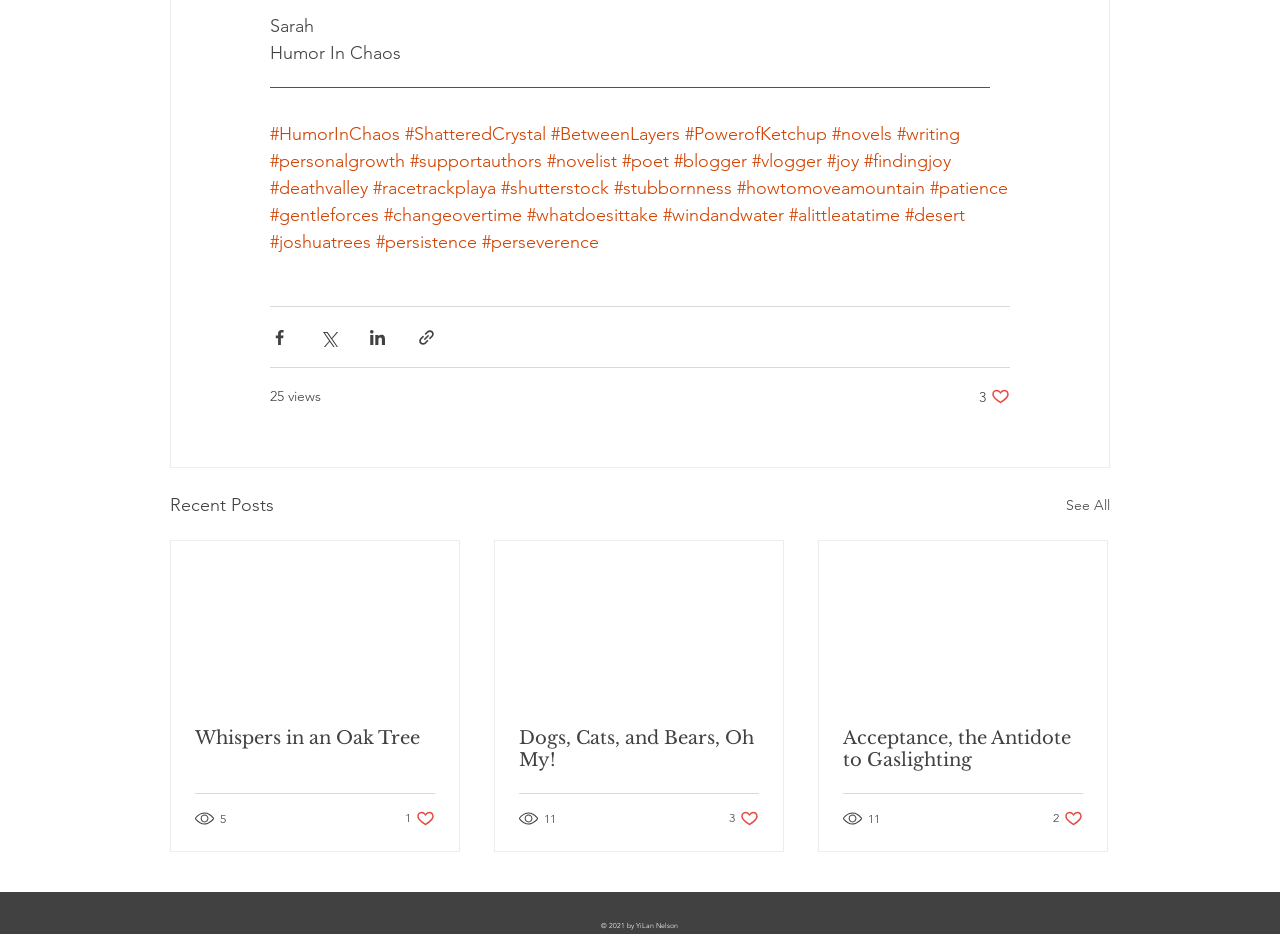Provide the bounding box coordinates for the UI element that is described as: "Acceptance, the Antidote to Gaslighting".

[0.659, 0.778, 0.846, 0.825]